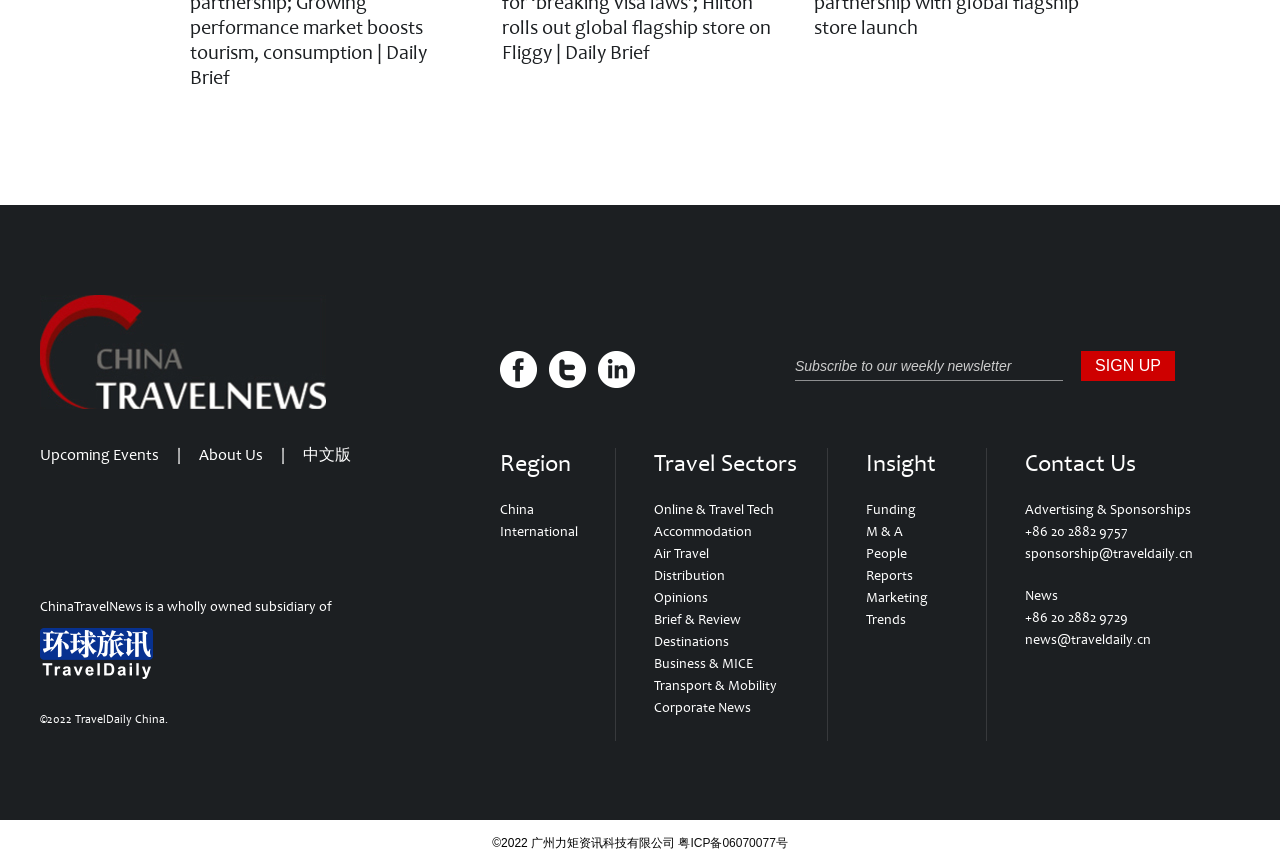Determine the bounding box coordinates of the region to click in order to accomplish the following instruction: "Subscribe to the weekly newsletter". Provide the coordinates as four float numbers between 0 and 1, specifically [left, top, right, bottom].

[0.621, 0.406, 0.83, 0.44]